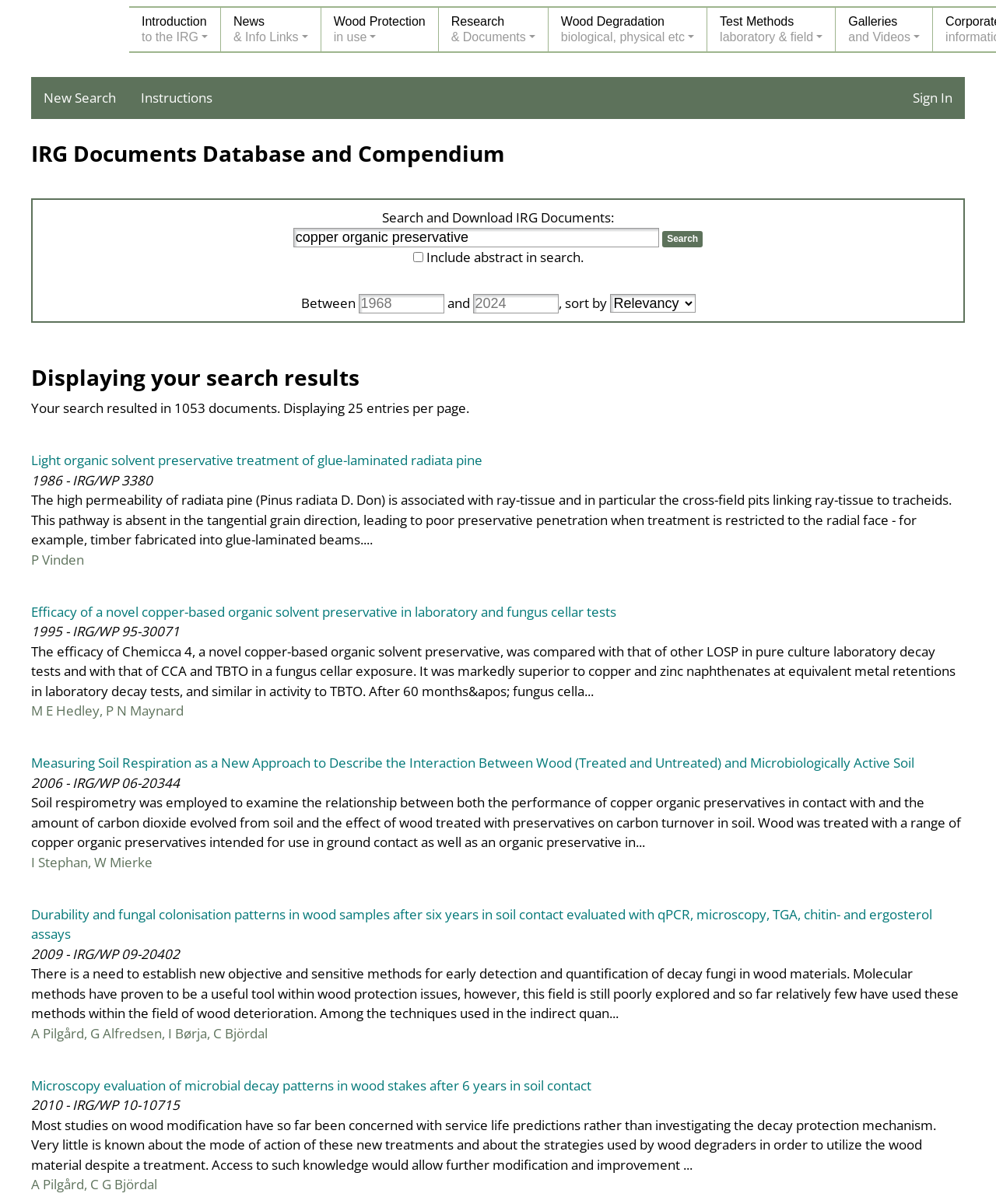Provide the bounding box coordinates, formatted as (top-left x, top-left y, bottom-right x, bottom-right y), with all values being floating point numbers between 0 and 1. Identify the bounding box of the UI element that matches the description: Sign In

[0.904, 0.064, 0.969, 0.099]